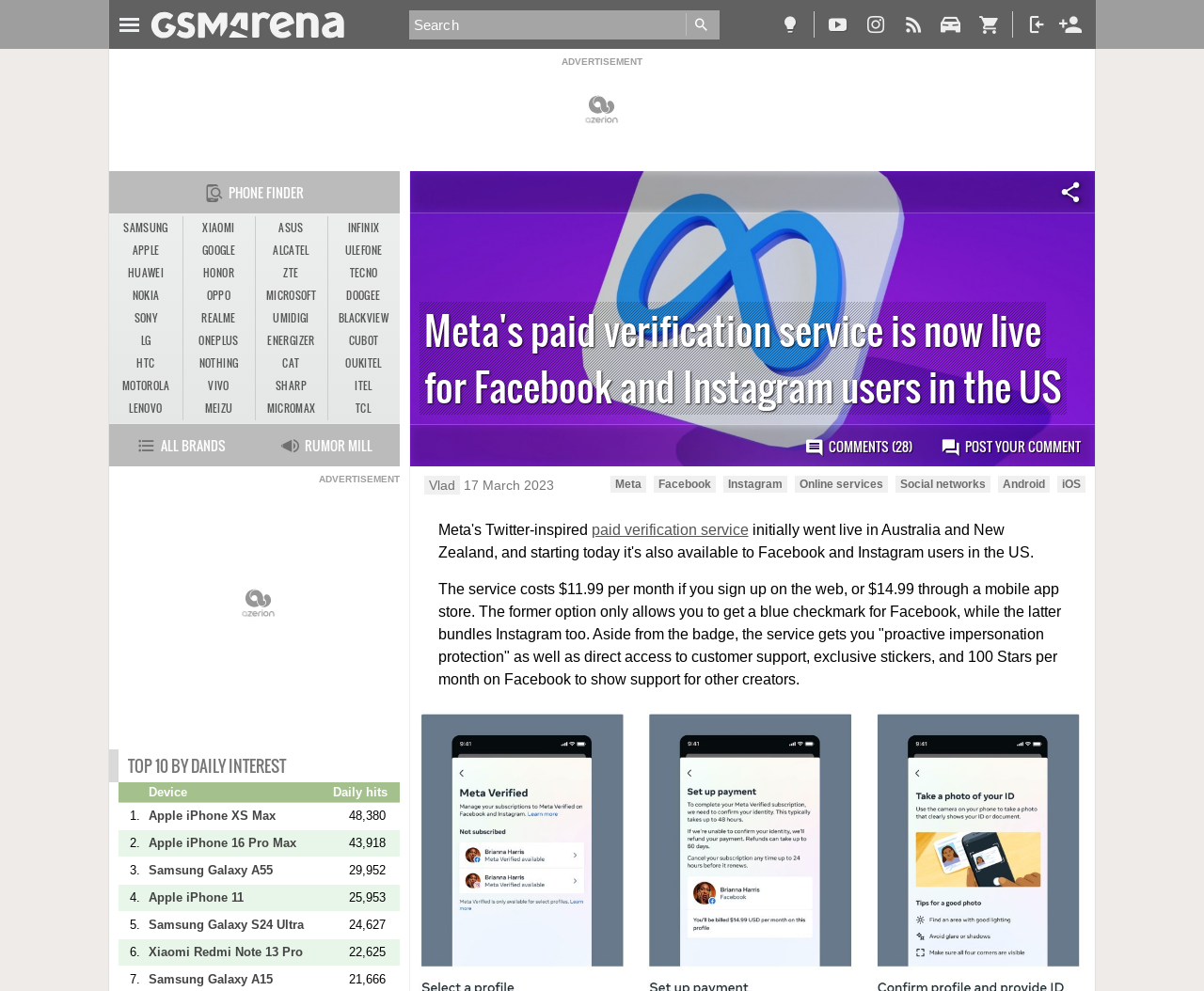Locate the bounding box coordinates of the element you need to click to accomplish the task described by this instruction: "Go to login page".

[0.845, 0.011, 0.875, 0.038]